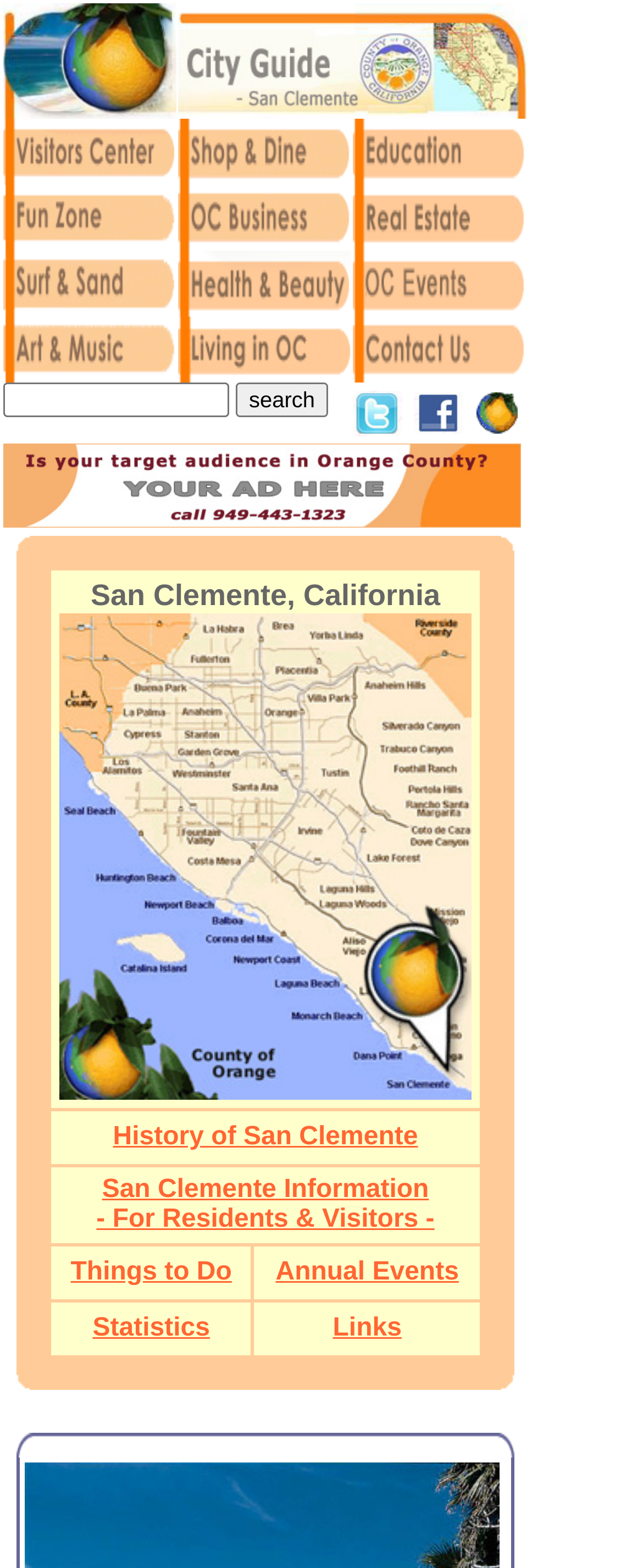What is the city and state in the webpage title?
Give a detailed explanation using the information visible in the image.

The webpage title is 'San Clemente, CA', which indicates that the webpage is related to San Clemente, a city in California.